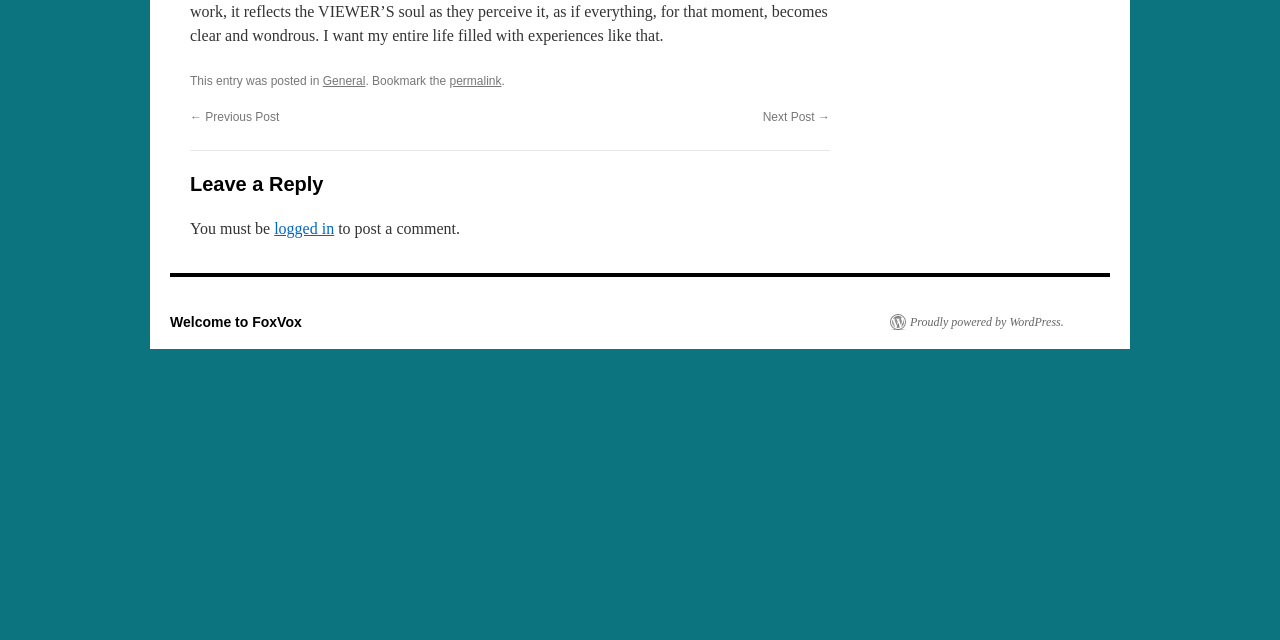Provide the bounding box coordinates for the UI element that is described as: "logged in".

[0.214, 0.344, 0.261, 0.37]